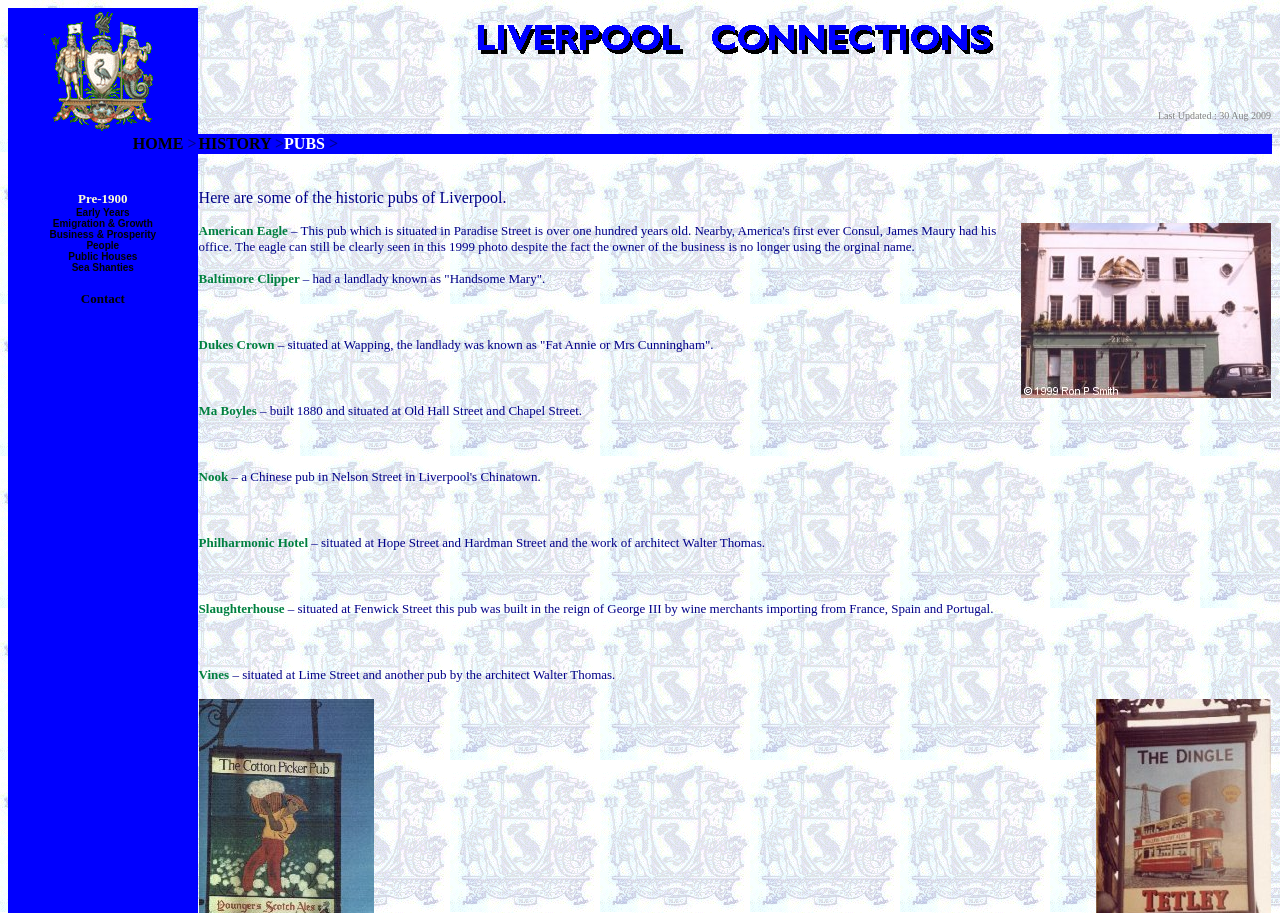How many historic pubs are listed on this webpage?
Based on the screenshot, provide your answer in one word or phrase.

7